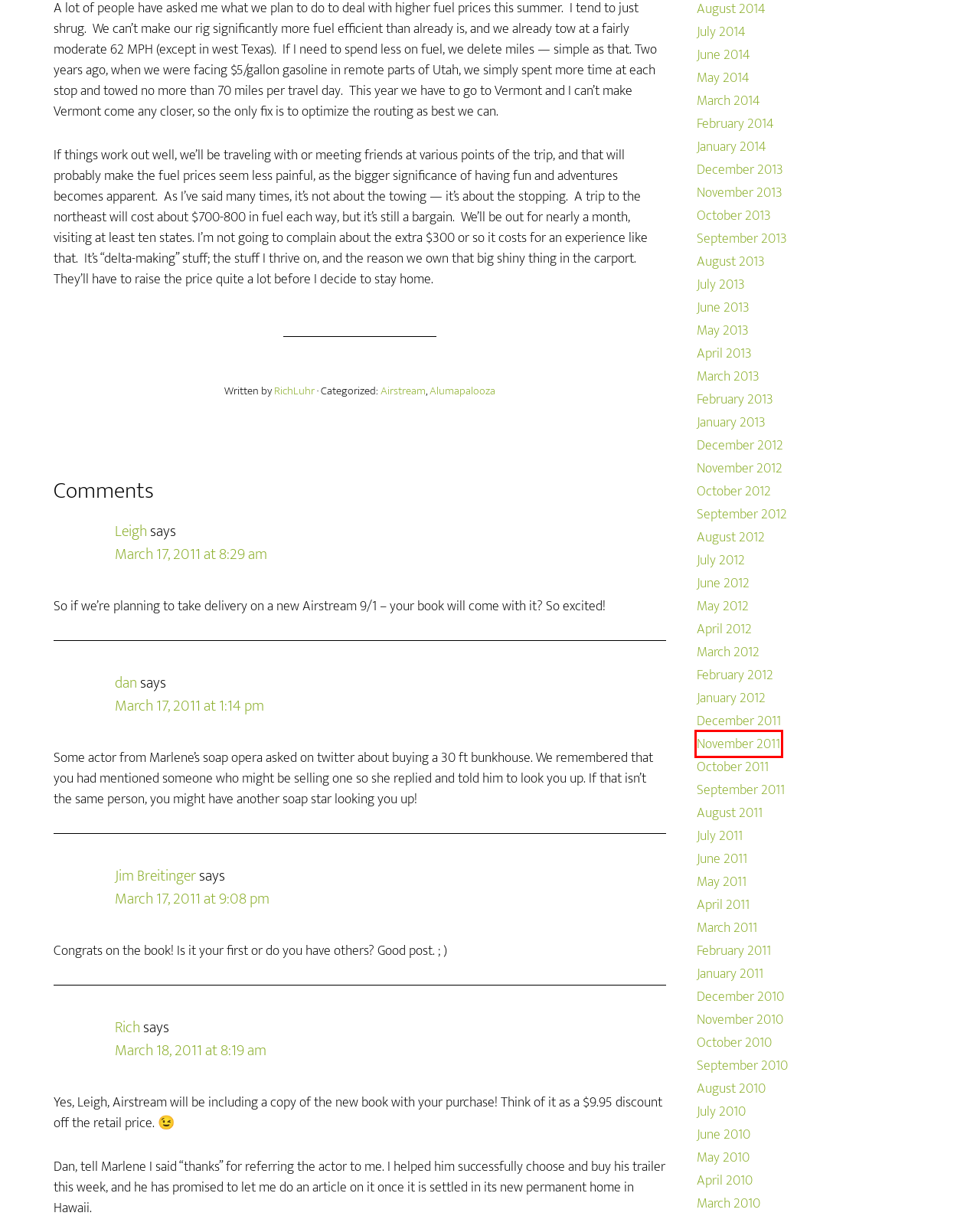You are given a screenshot of a webpage with a red rectangle bounding box around a UI element. Select the webpage description that best matches the new webpage after clicking the element in the bounding box. Here are the candidates:
A. September 2012
B. Utahredrock
C. December 2011
D. October 2011
E. May 2012
F. June 2010
G. April 2010
H. November 2011

H